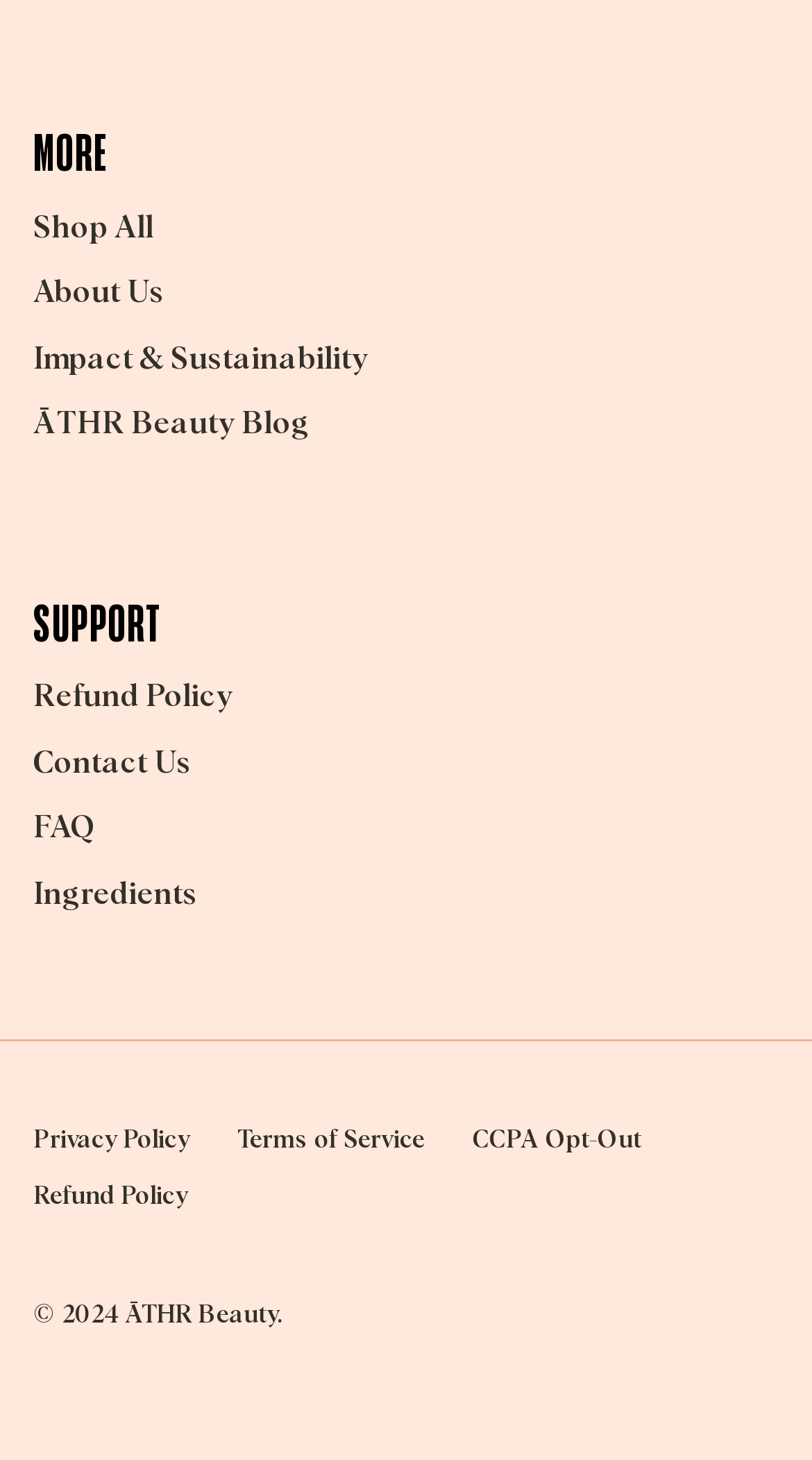Using the description "Terms of Service", locate and provide the bounding box of the UI element.

[0.292, 0.774, 0.523, 0.791]